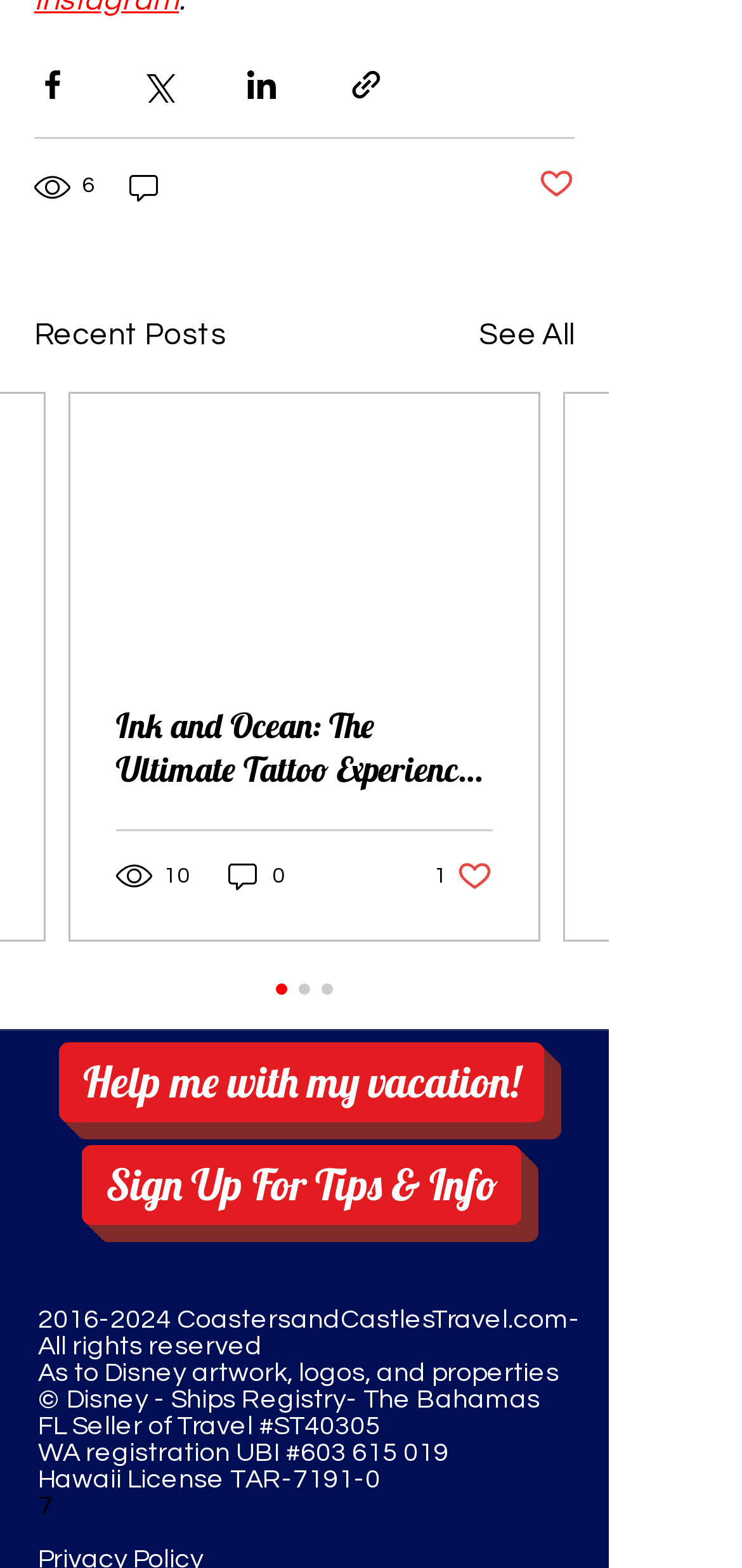What is the title of the latest article?
Answer the question in a detailed and comprehensive manner.

I looked at the article section on the page and found the title of the latest article, which is 'Ink and Ocean: The Ultimate Tattoo Experience on Virgin Voyages'.